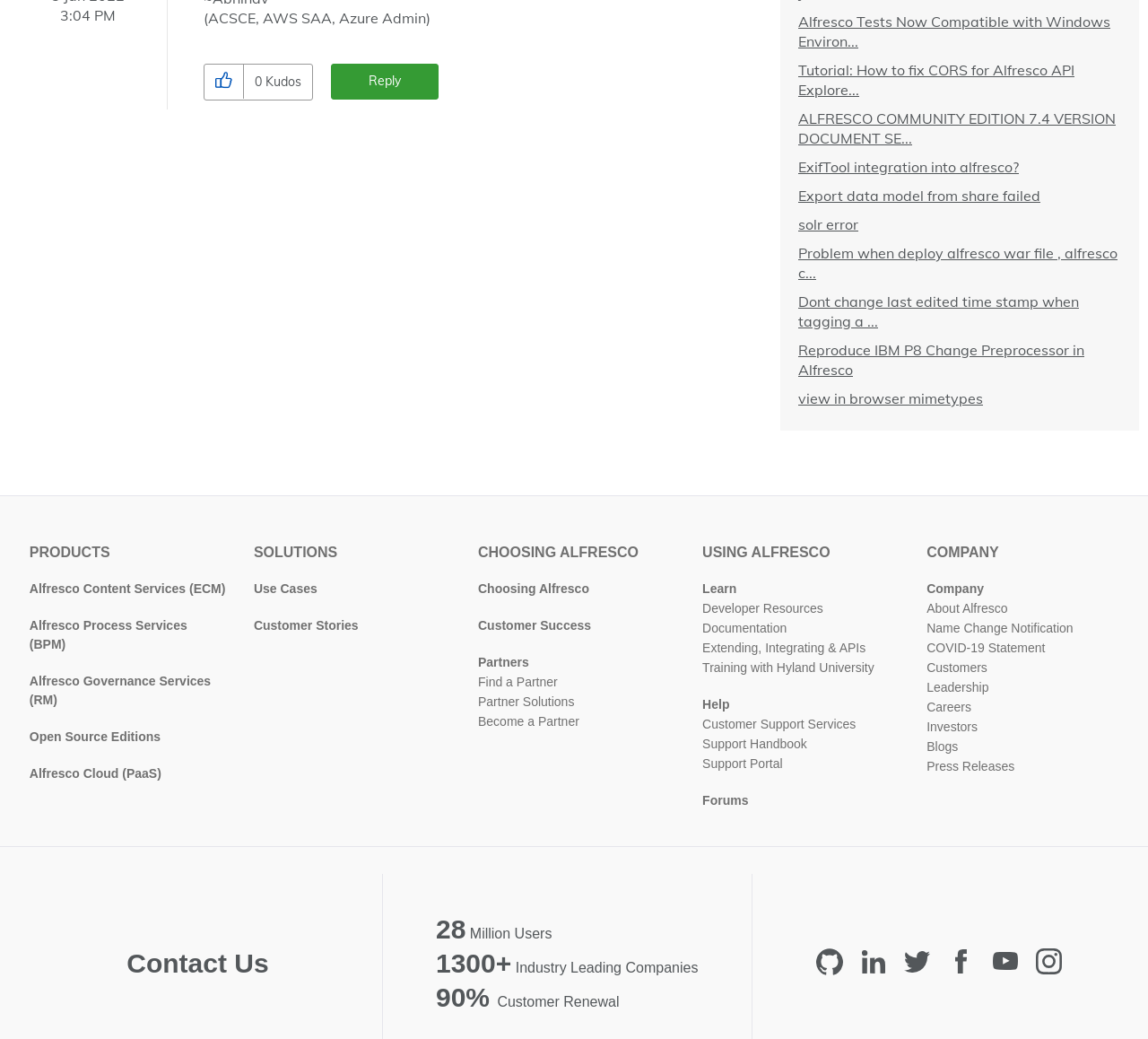Pinpoint the bounding box coordinates of the clickable area necessary to execute the following instruction: "Contact Us". The coordinates should be given as four float numbers between 0 and 1, namely [left, top, right, bottom].

[0.11, 0.925, 0.234, 0.939]